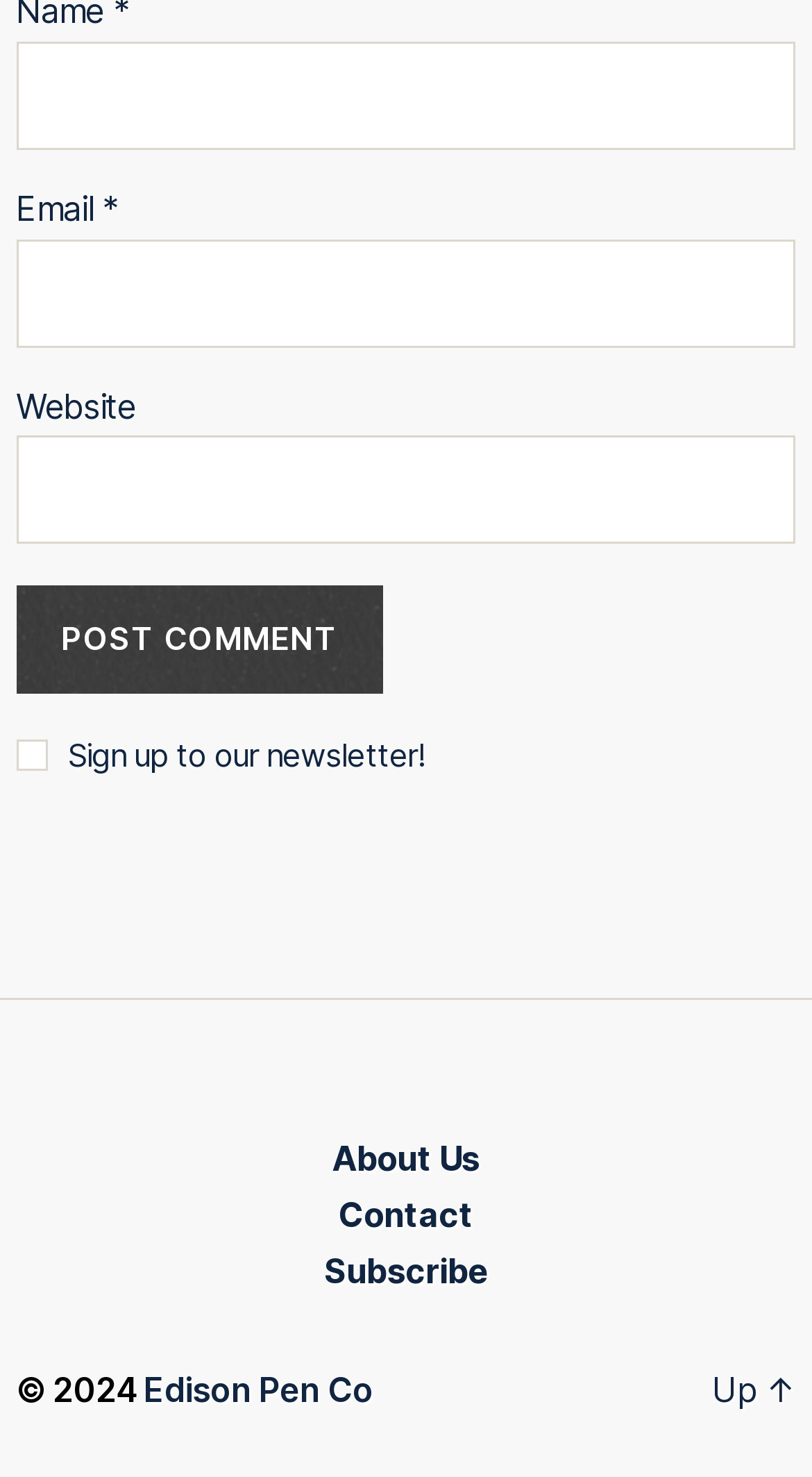Identify the bounding box of the HTML element described here: "parent_node: Name * name="author"". Provide the coordinates as four float numbers between 0 and 1: [left, top, right, bottom].

[0.02, 0.028, 0.98, 0.102]